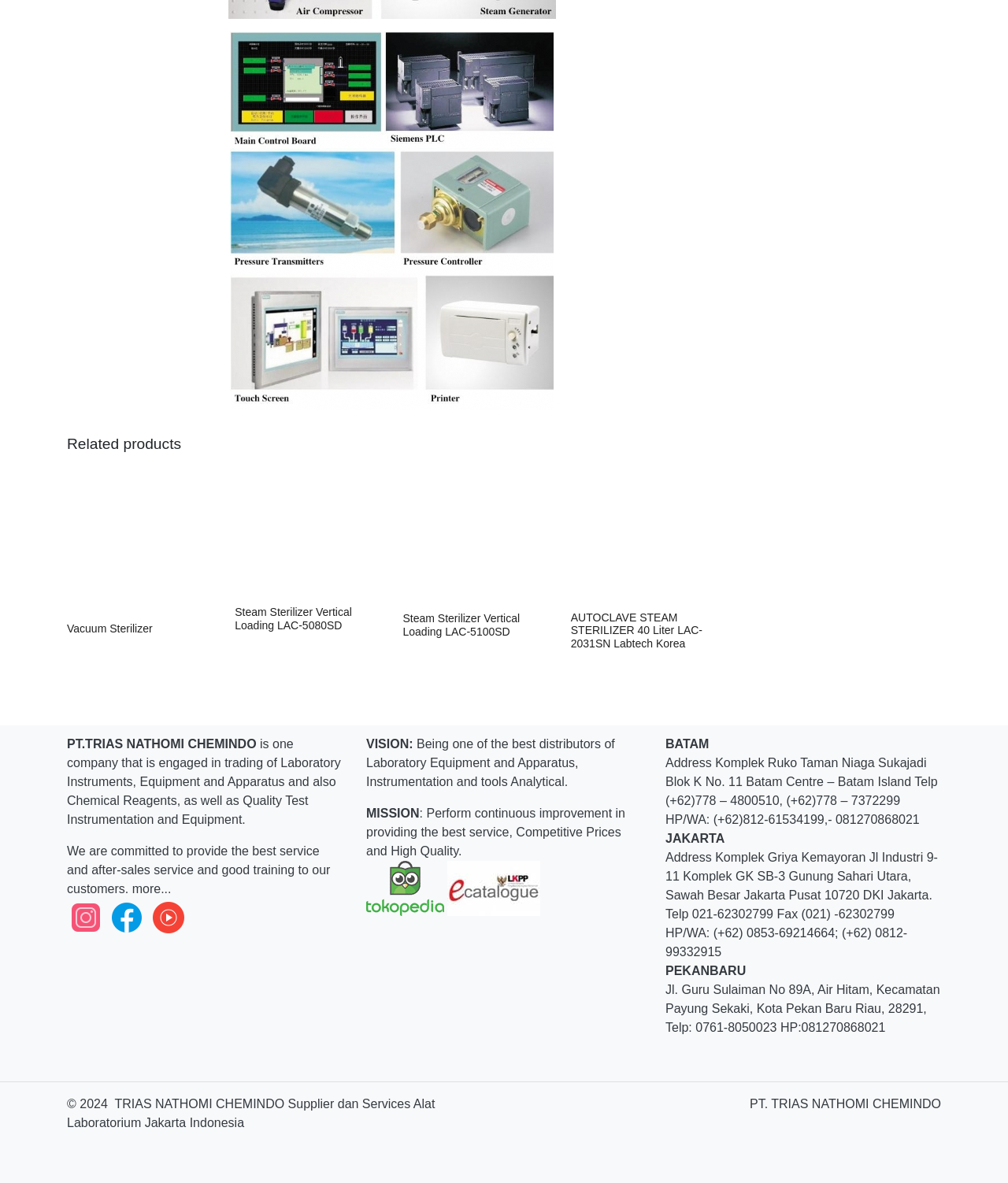Identify the bounding box coordinates of the section that should be clicked to achieve the task described: "Click on 'Steam Sterilizer Vertical Loading LAC-5080SD'".

[0.233, 0.507, 0.375, 0.539]